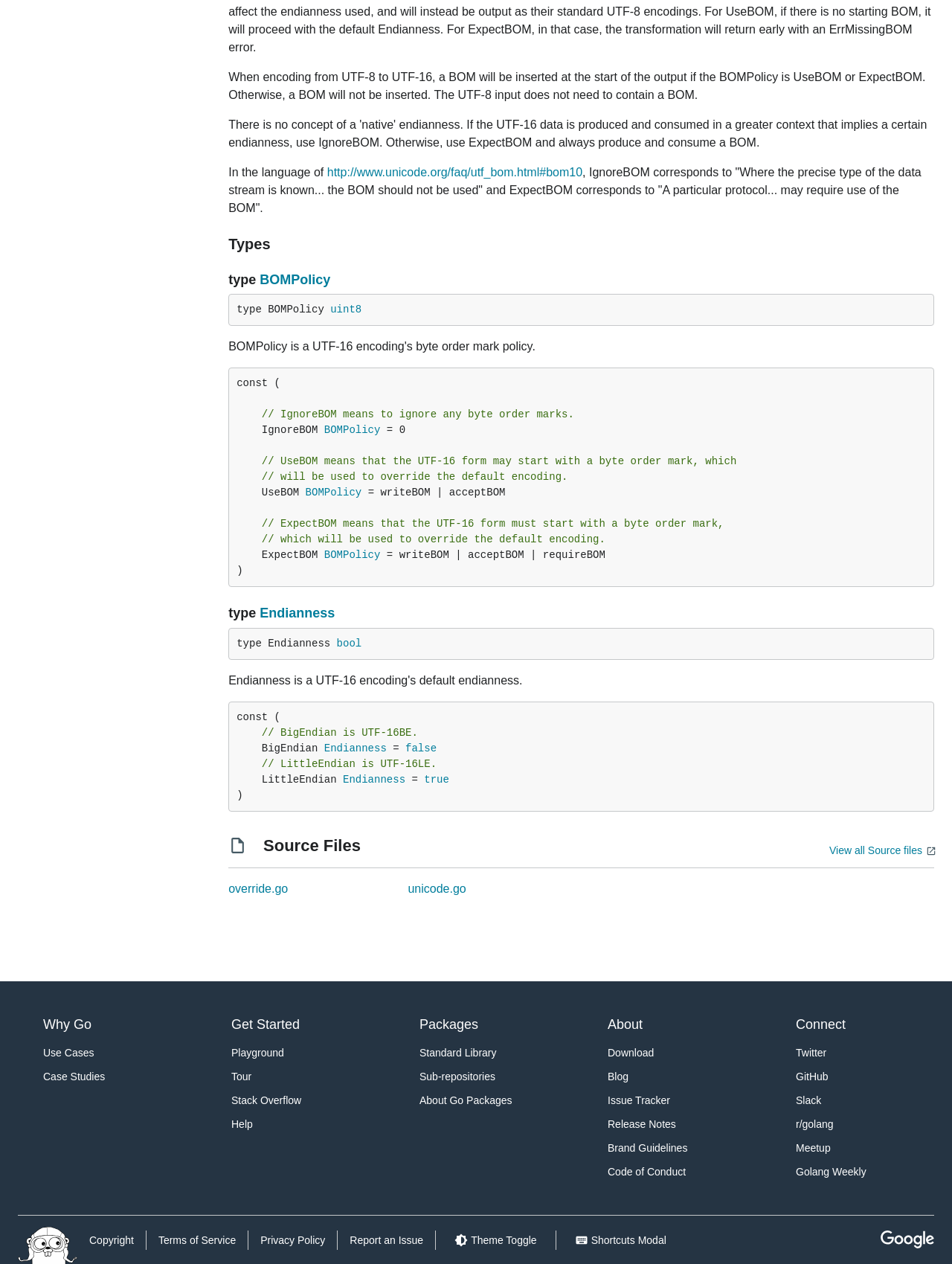Please identify the bounding box coordinates of the clickable element to fulfill the following instruction: "View all Source files". The coordinates should be four float numbers between 0 and 1, i.e., [left, top, right, bottom].

[0.871, 0.666, 0.981, 0.677]